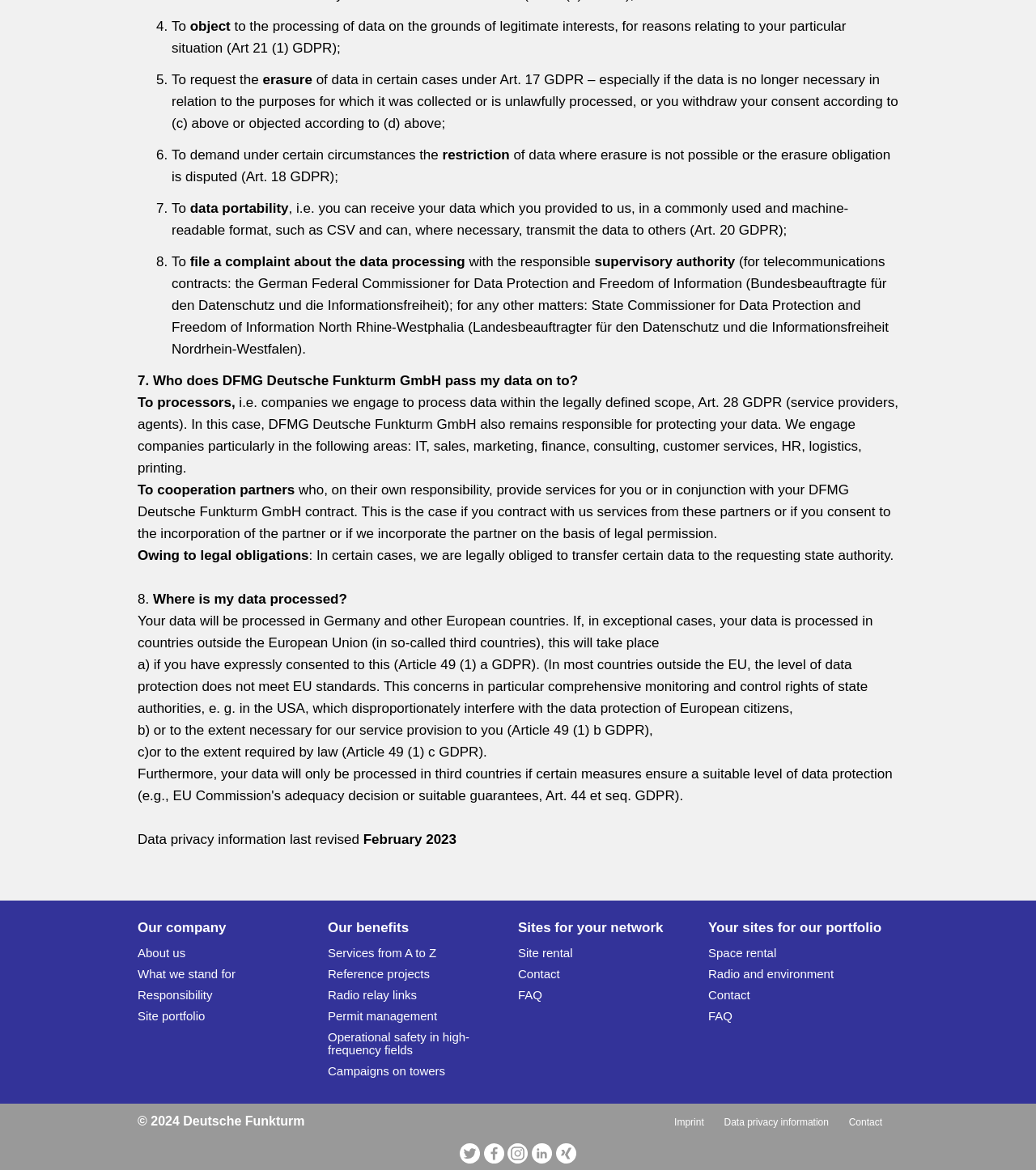When was the data privacy information last revised?
Answer the question with detailed information derived from the image.

According to the webpage, the data privacy information was last revised in February 2023, indicating that it is an updated version of the information.